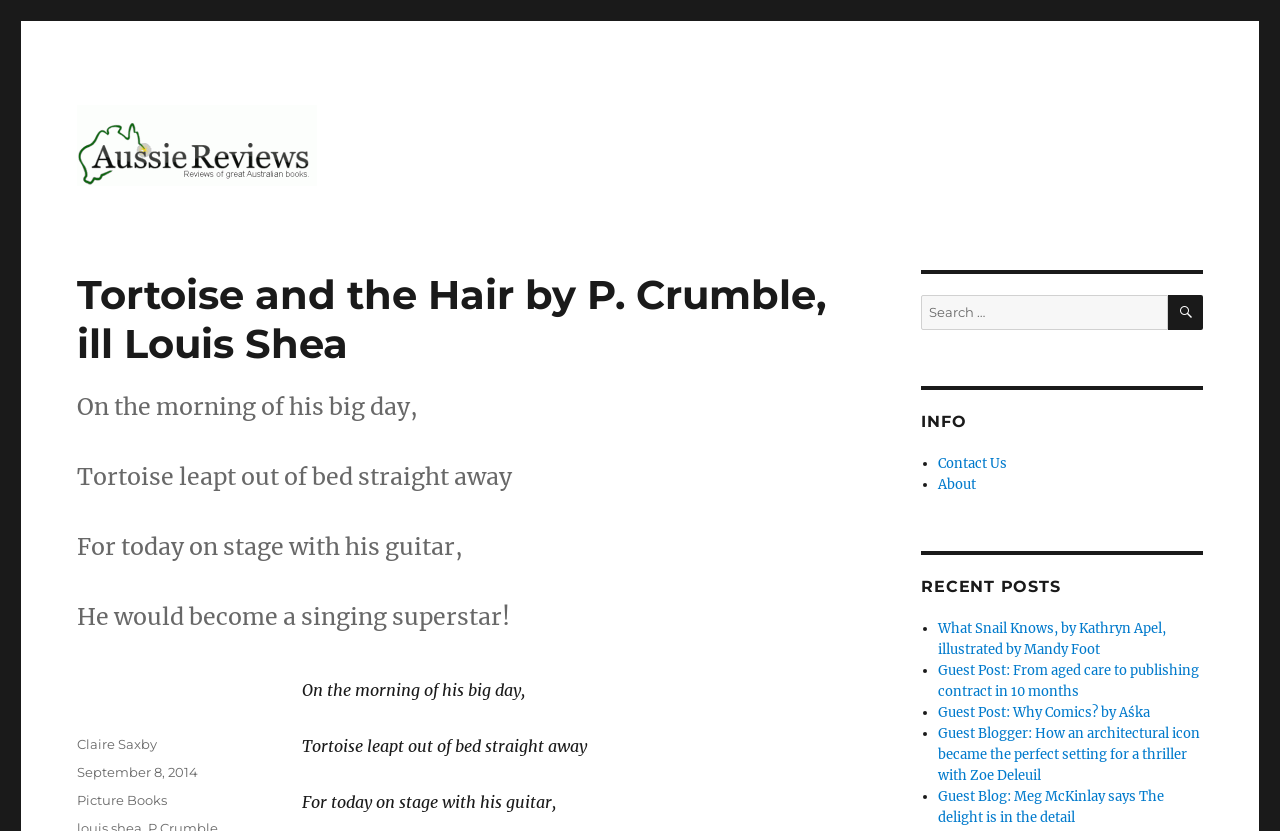Create a detailed summary of all the visual and textual information on the webpage.

This webpage is a book review page, specifically for the book "Tortoise and the Hair" by P. Crumble, illustrated by Louis Shea. At the top left, there is a logo and a link to "Aussie Reviews", which is also the title of the webpage. Below the logo, there is a brief description of the website, "Reviews of great Australian books".

The main content of the page is a review of the book, which includes several paragraphs of text. The review is divided into sections, with headings and static text describing the book's plot and themes. There are five paragraphs of text in total, with the first four describing the book's story and the last one providing additional information about the author and publication date.

On the right side of the page, there is a search bar with a button labeled "SEARCH". Below the search bar, there are three sections: "INFO", "RECENT POSTS", and a navigation menu. The "INFO" section has links to "Contact Us" and "About" pages. The "RECENT POSTS" section lists several recent blog posts, each with a link to the full article.

There are no images on the page, except for the logo at the top left. The overall layout is organized, with clear headings and concise text.